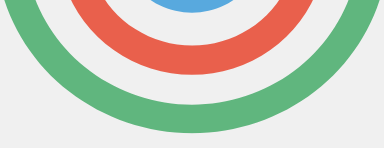Please reply with a single word or brief phrase to the question: 
What theme does the design suggest?

lively and cheerful